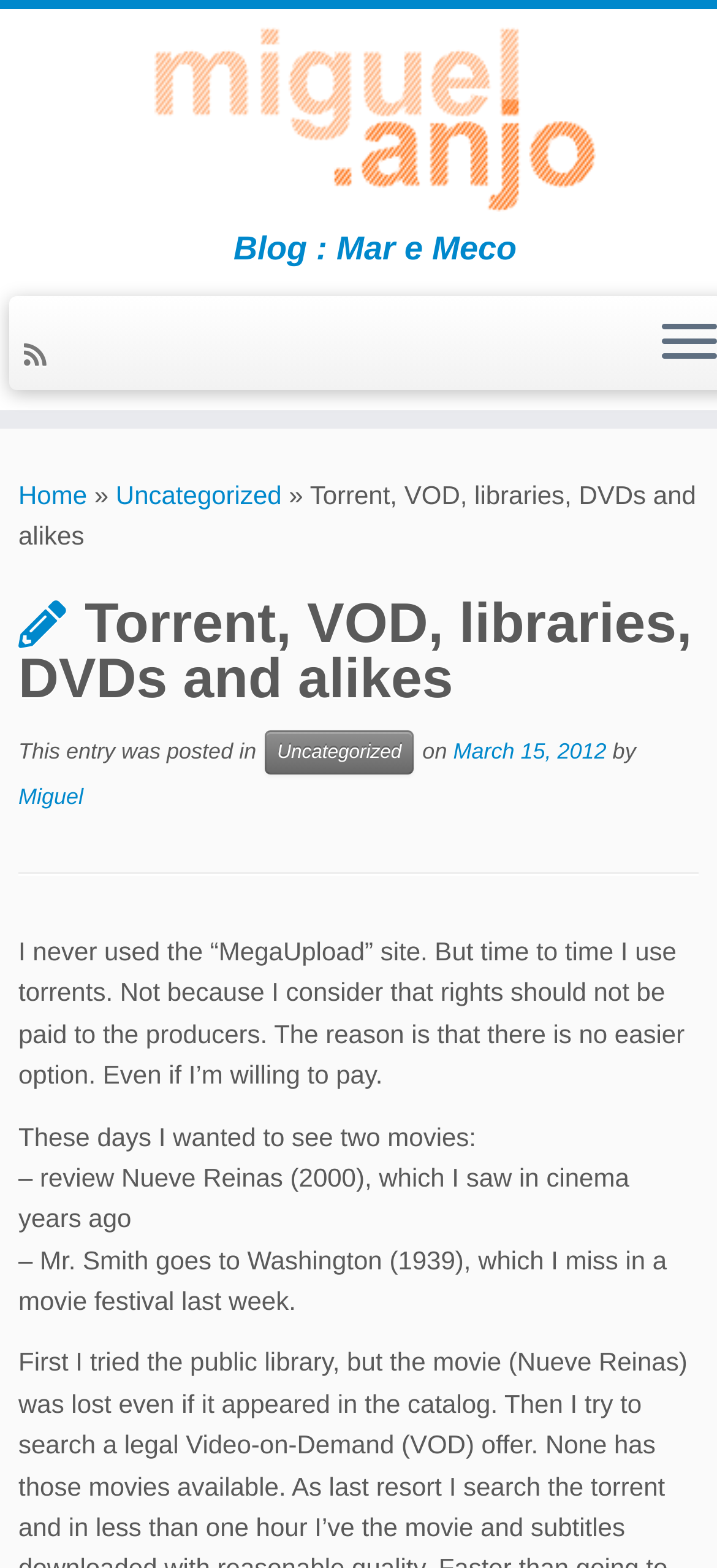Use the information in the screenshot to answer the question comprehensively: What is the purpose of the button 'Open the menu'?

The button 'Open the menu' is likely used to open a menu or a navigation section, allowing users to access other parts of the website or blog.